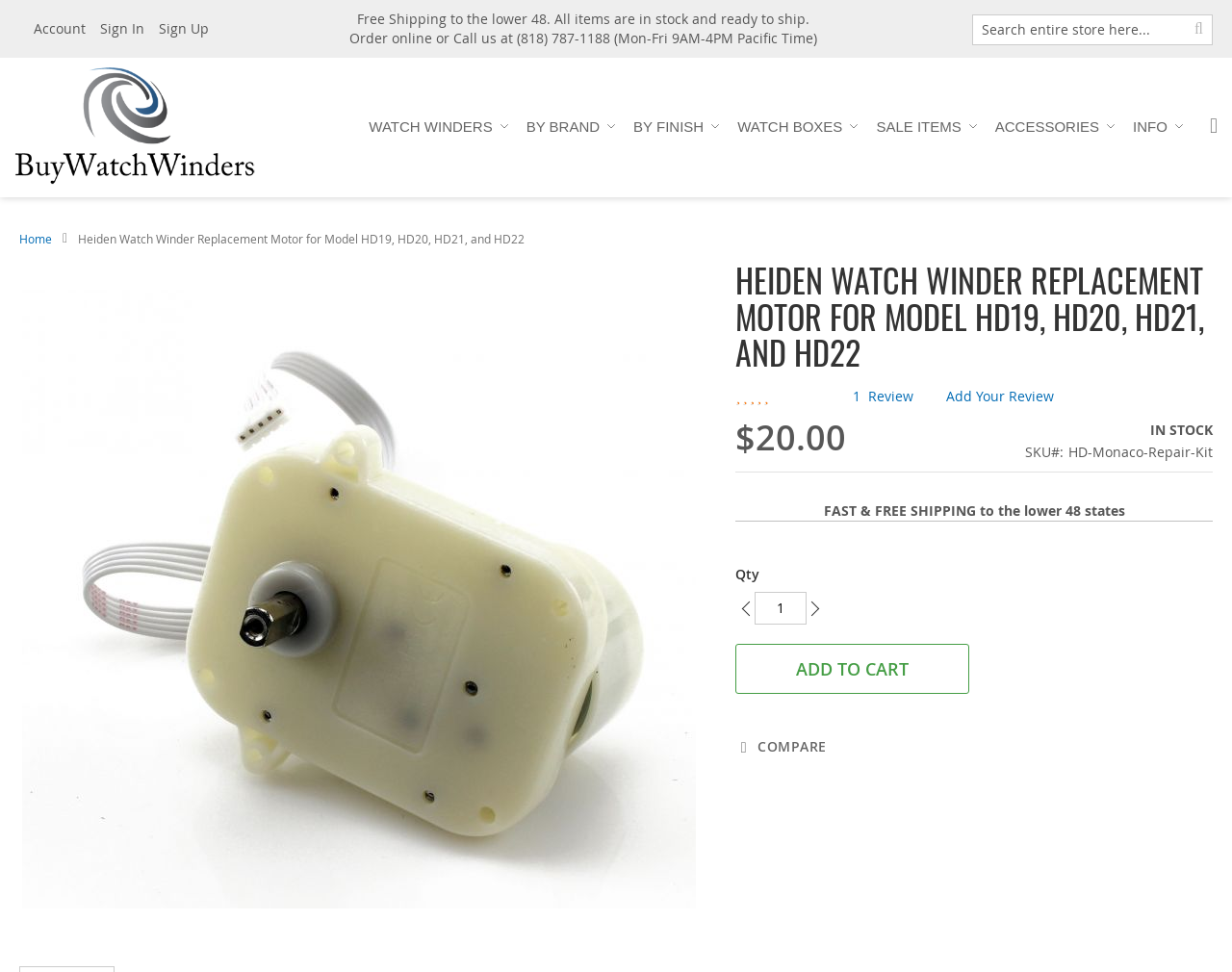Show the bounding box coordinates of the region that should be clicked to follow the instruction: "View account information."

[0.027, 0.02, 0.07, 0.039]